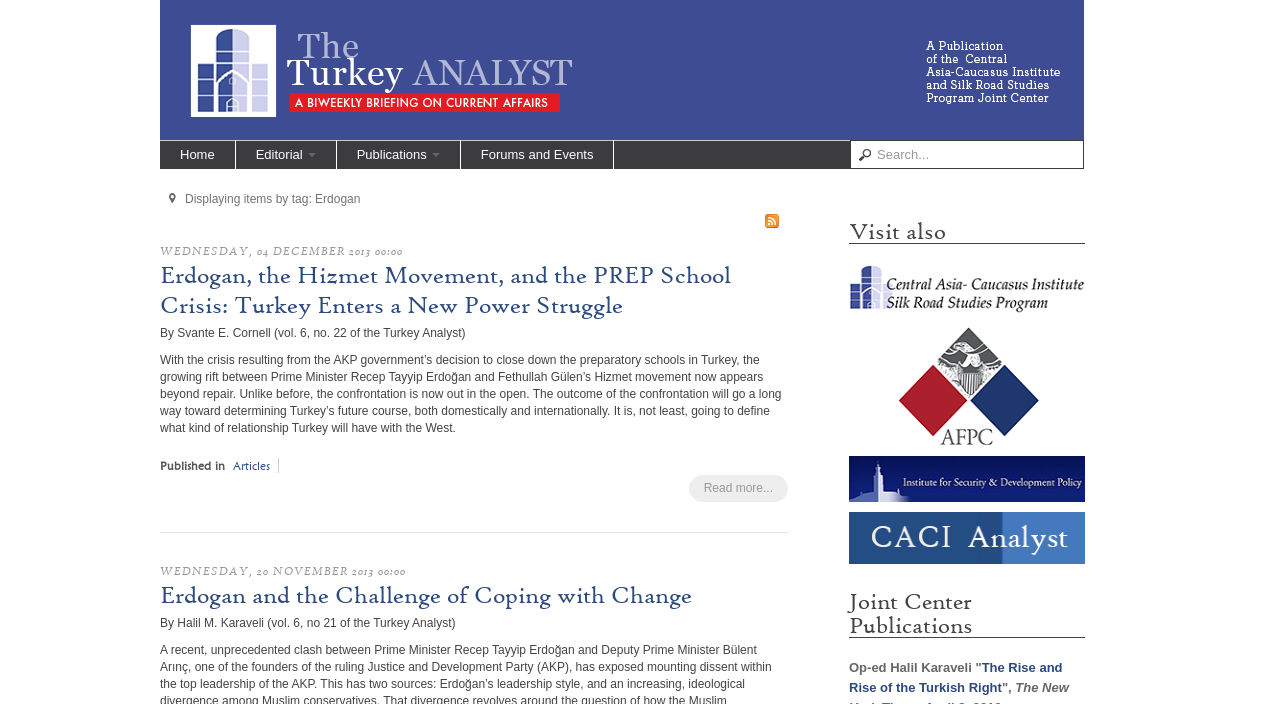Identify the bounding box coordinates for the element that needs to be clicked to fulfill this instruction: "Subscribe to this RSS feed". Provide the coordinates in the format of four float numbers between 0 and 1: [left, top, right, bottom].

[0.597, 0.303, 0.609, 0.325]